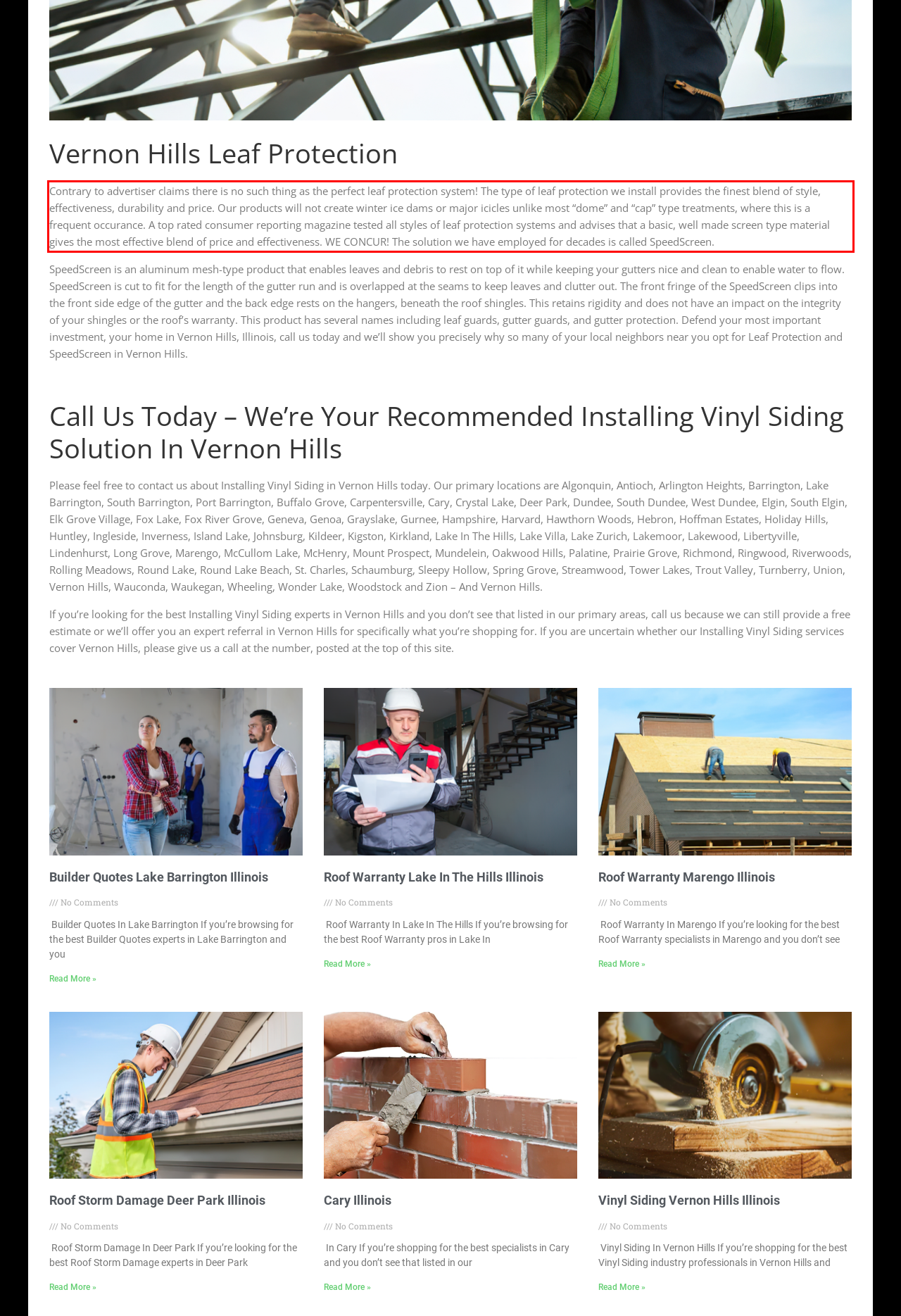Examine the screenshot of the webpage, locate the red bounding box, and perform OCR to extract the text contained within it.

Contrary to advertiser claims there is no such thing as the perfect leaf protection system! The type of leaf protection we install provides the finest blend of style, effectiveness, durability and price. Our products will not create winter ice dams or major icicles unlike most “dome” and “cap” type treatments, where this is a frequent occurance. A top rated consumer reporting magazine tested all styles of leaf protection systems and advises that a basic, well made screen type material gives the most effective blend of price and effectiveness. WE CONCUR! The solution we have employed for decades is called SpeedScreen.